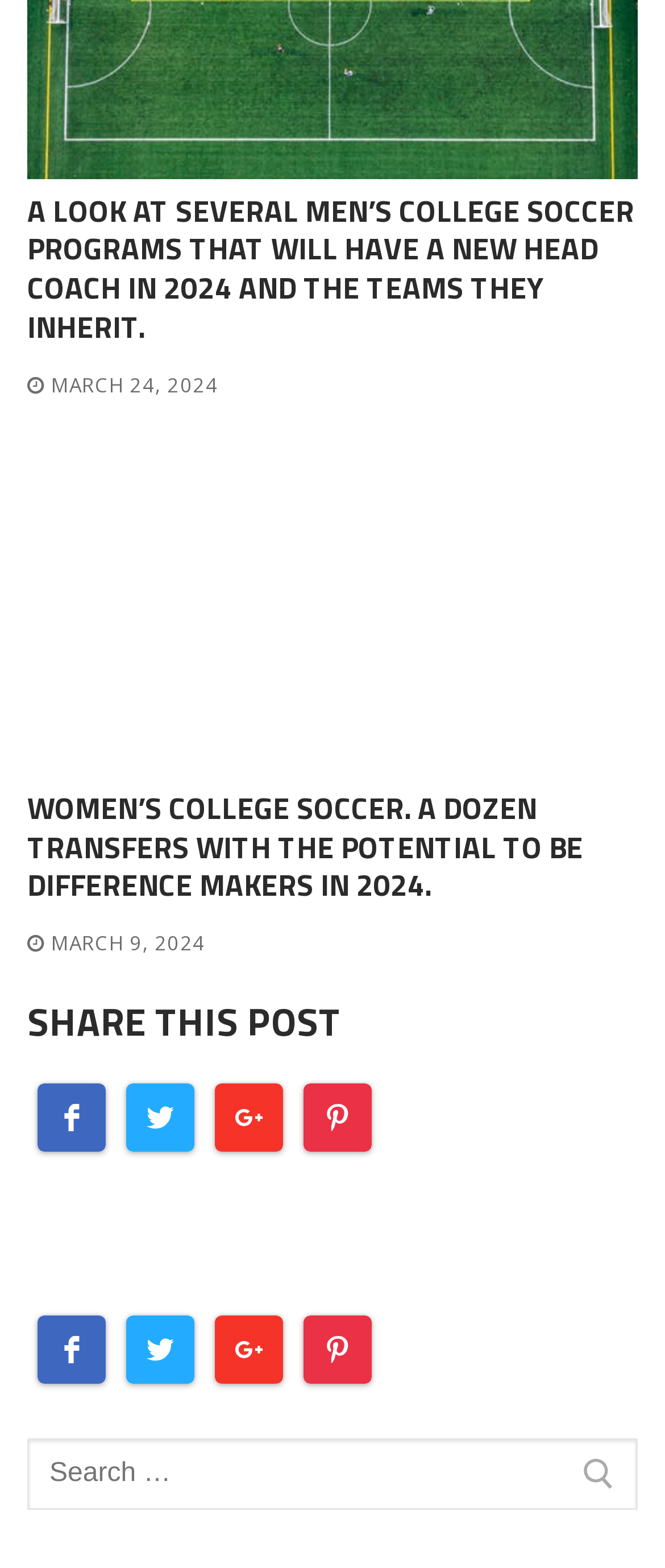Locate the coordinates of the bounding box for the clickable region that fulfills this instruction: "Search for something".

[0.041, 0.917, 0.959, 0.963]